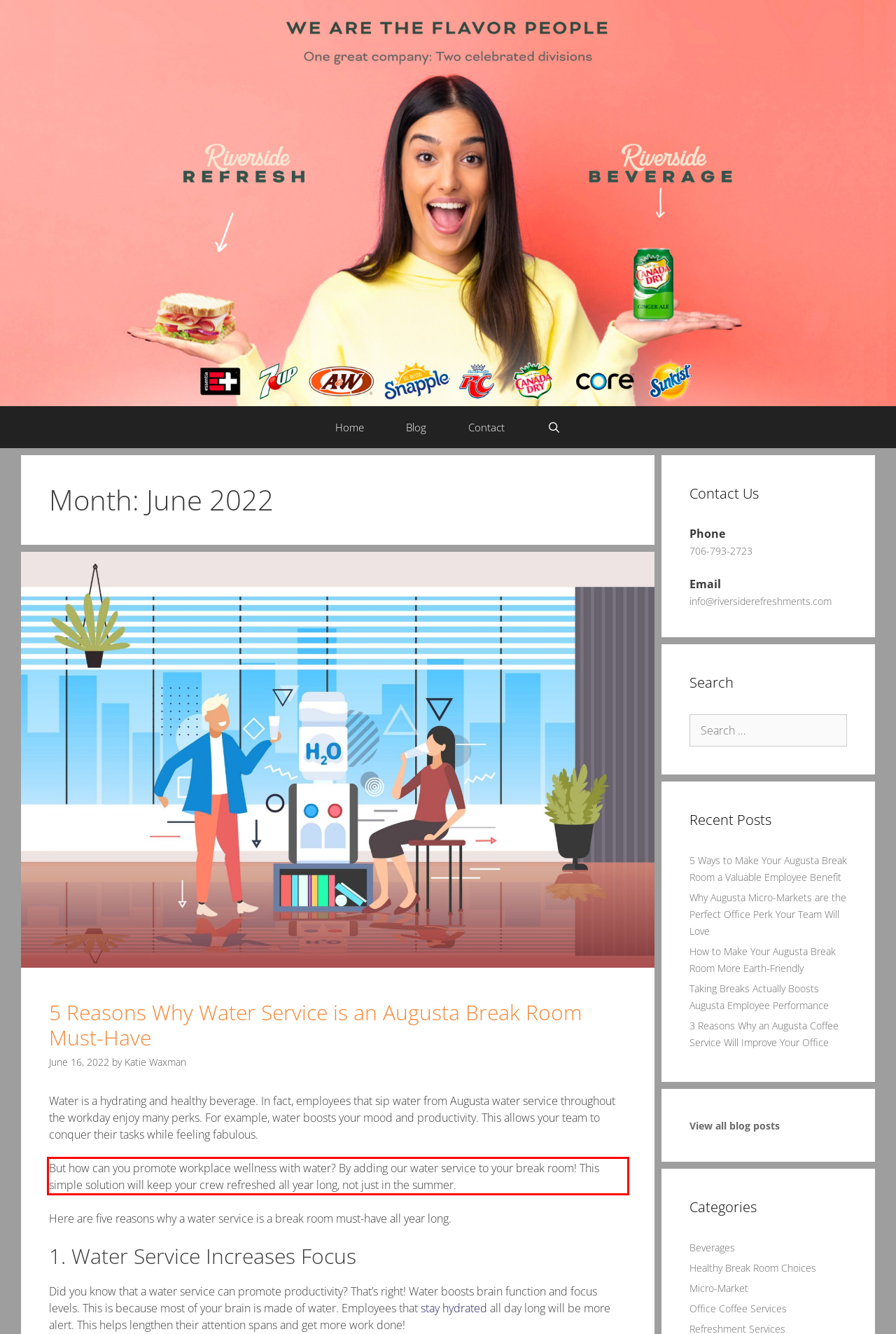Examine the webpage screenshot, find the red bounding box, and extract the text content within this marked area.

But how can you promote workplace wellness with water? By adding our water service to your break room! This simple solution will keep your crew refreshed all year long, not just in the summer.